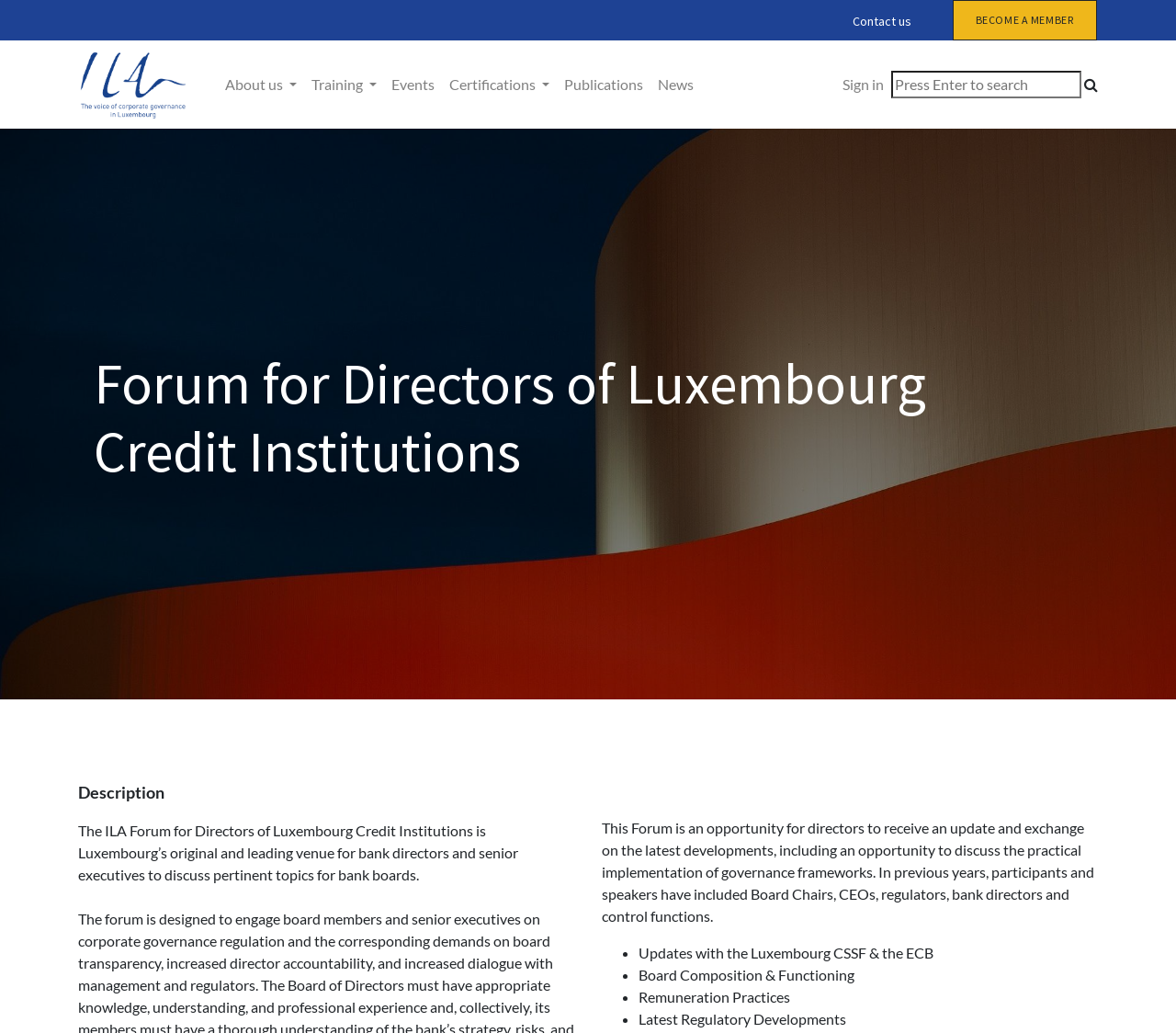Please find the bounding box coordinates of the element that needs to be clicked to perform the following instruction: "Go to About us page". The bounding box coordinates should be four float numbers between 0 and 1, represented as [left, top, right, bottom].

[0.185, 0.064, 0.259, 0.1]